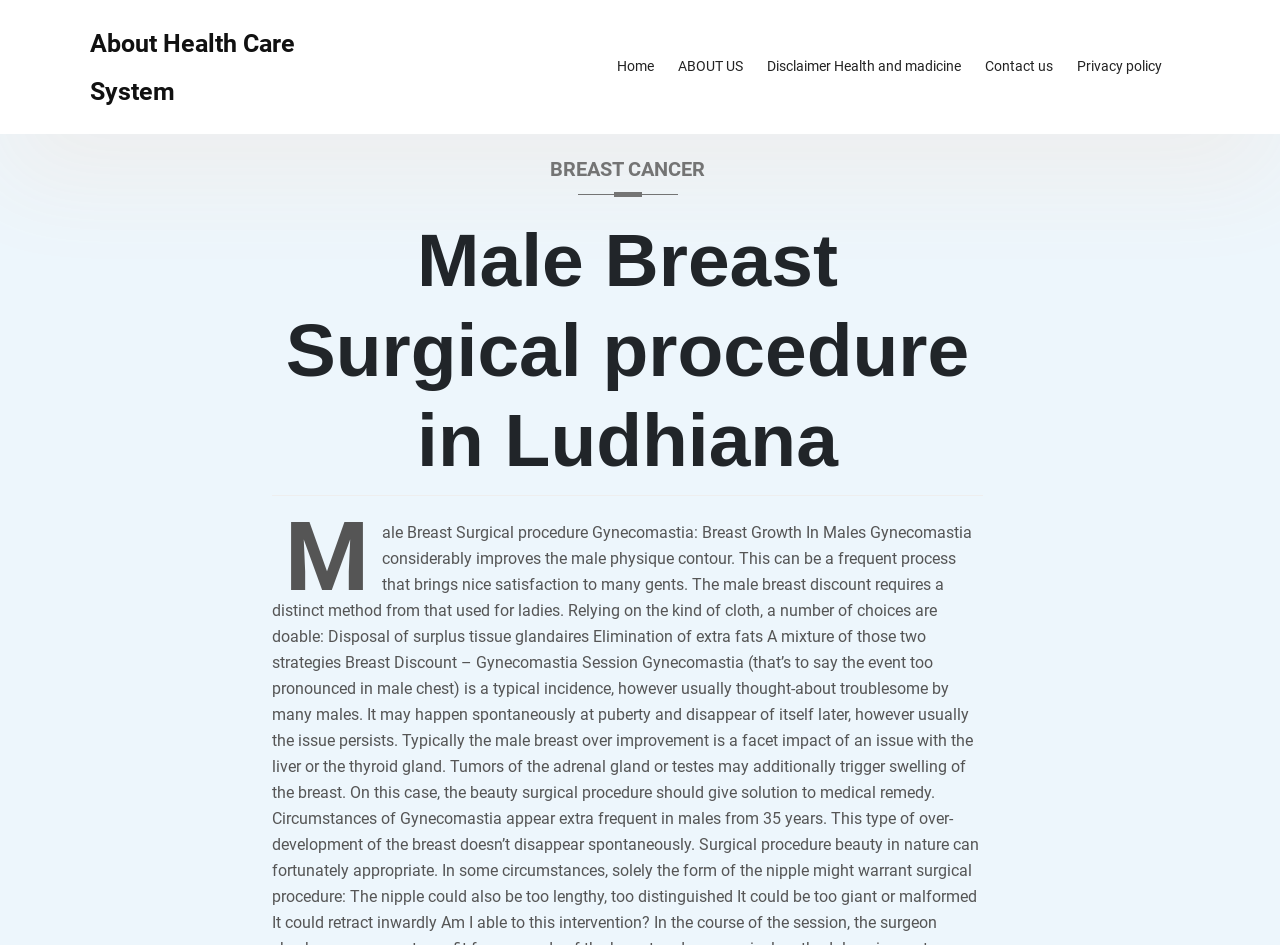Use a single word or phrase to answer the question:
What is the main topic of this webpage?

Male Breast Surgery